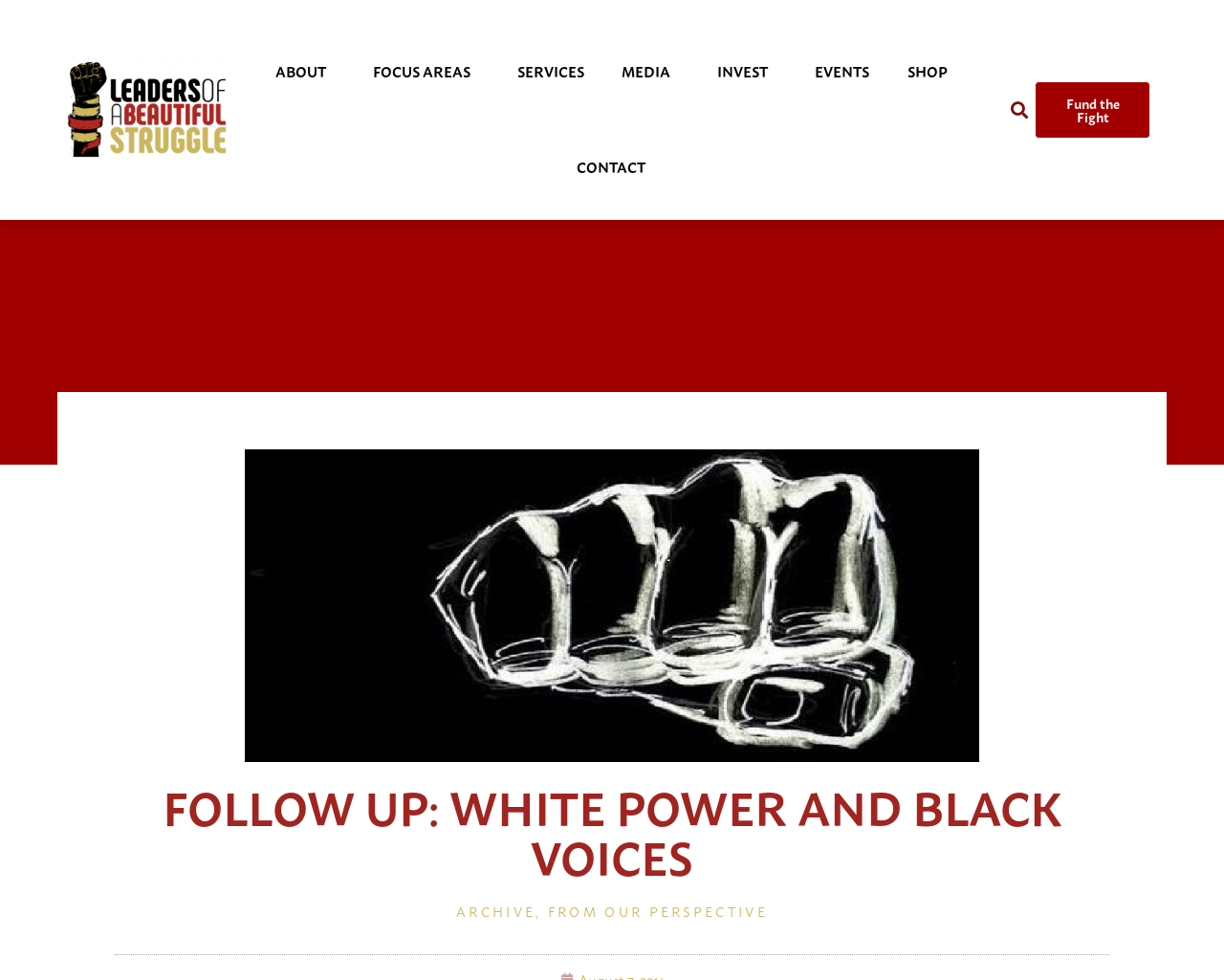How many main navigation links are there?
From the image, respond using a single word or phrase.

7